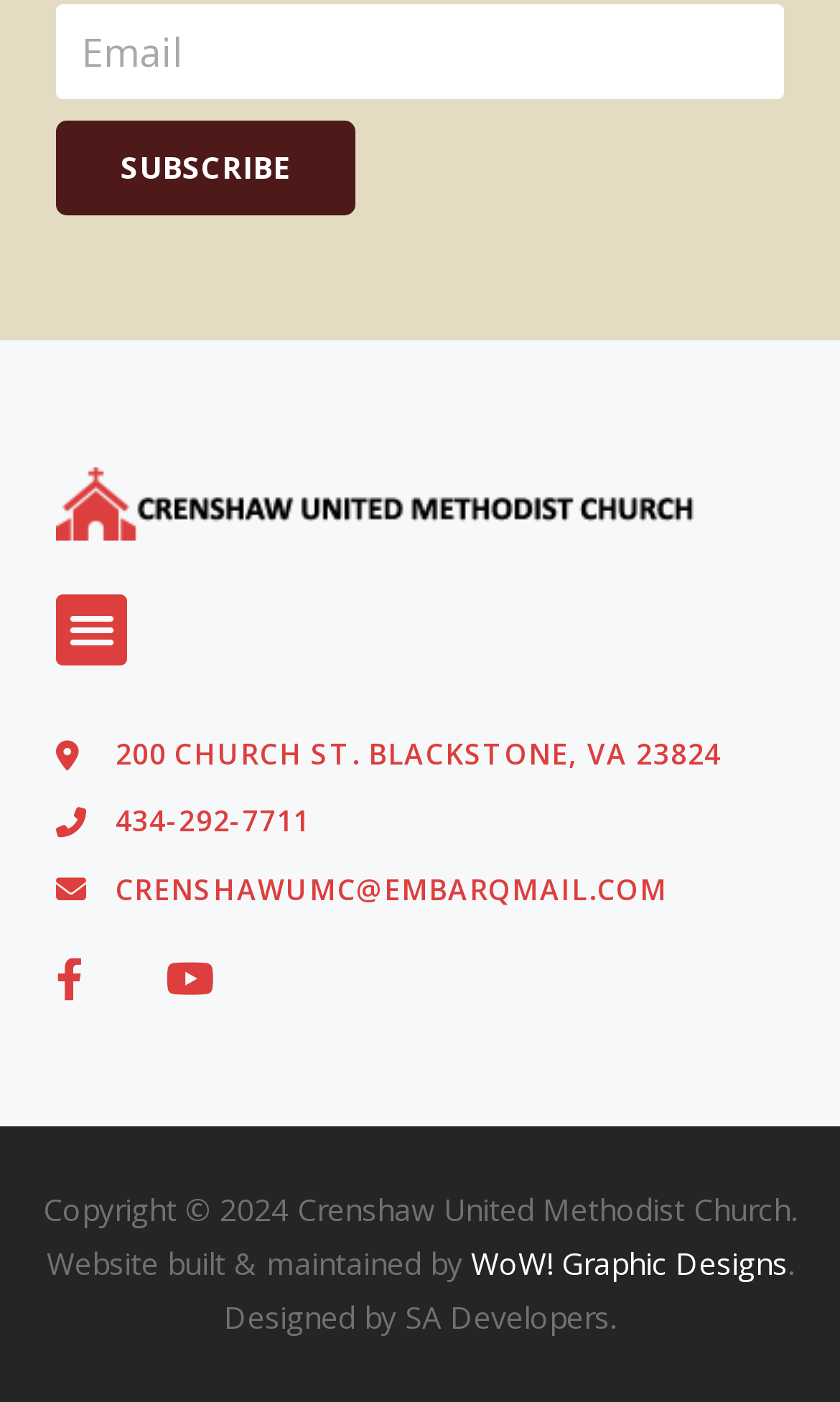What is the church's email address?
Refer to the image and give a detailed answer to the query.

I found the email address by looking at the links on the webpage, specifically the one with the OCR text 'CRENSHAWUMC@EMBARQMAIL.COM'.